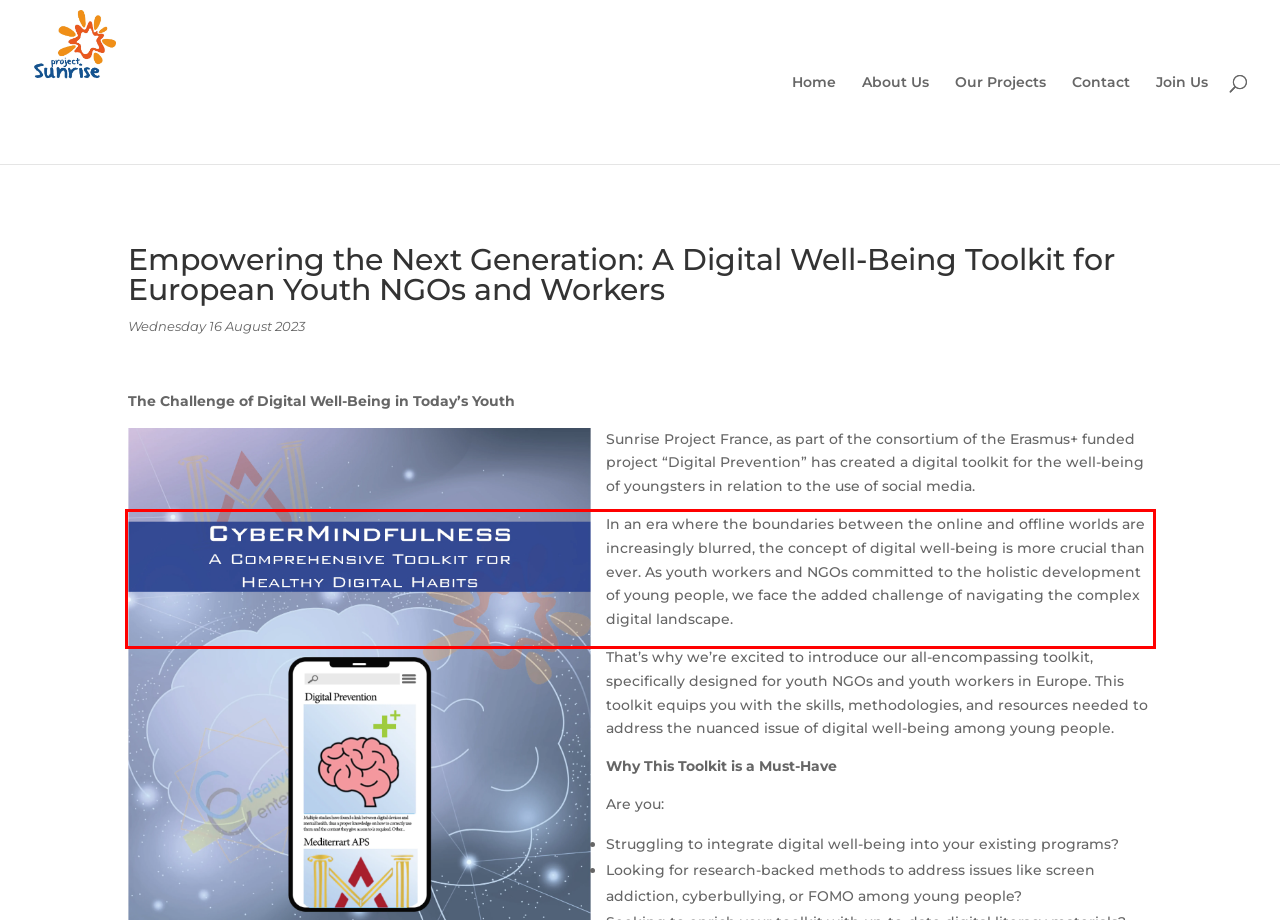Using the provided screenshot, read and generate the text content within the red-bordered area.

In an era where the boundaries between the online and offline worlds are increasingly blurred, the concept of digital well-being is more crucial than ever. As youth workers and NGOs committed to the holistic development of young people, we face the added challenge of navigating the complex digital landscape.